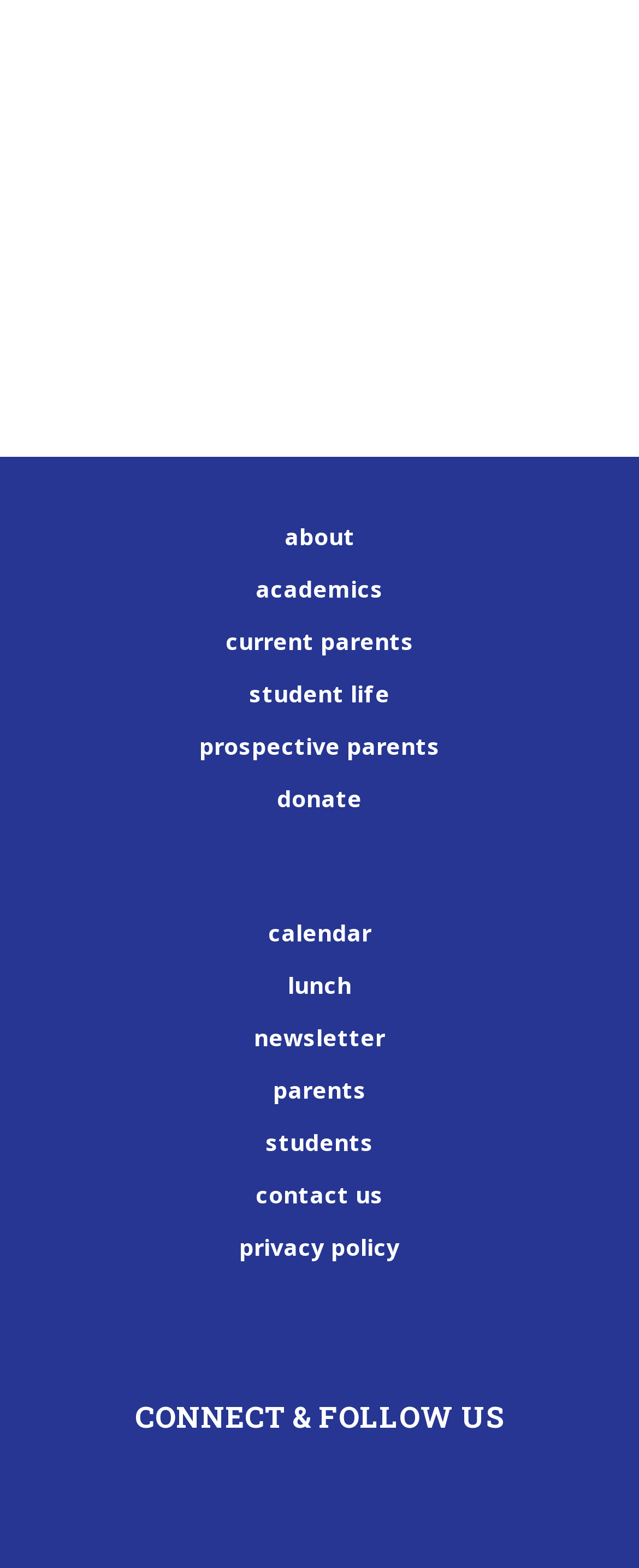Please determine the bounding box coordinates of the area that needs to be clicked to complete this task: 'check the calendar'. The coordinates must be four float numbers between 0 and 1, formatted as [left, top, right, bottom].

[0.419, 0.587, 0.581, 0.604]